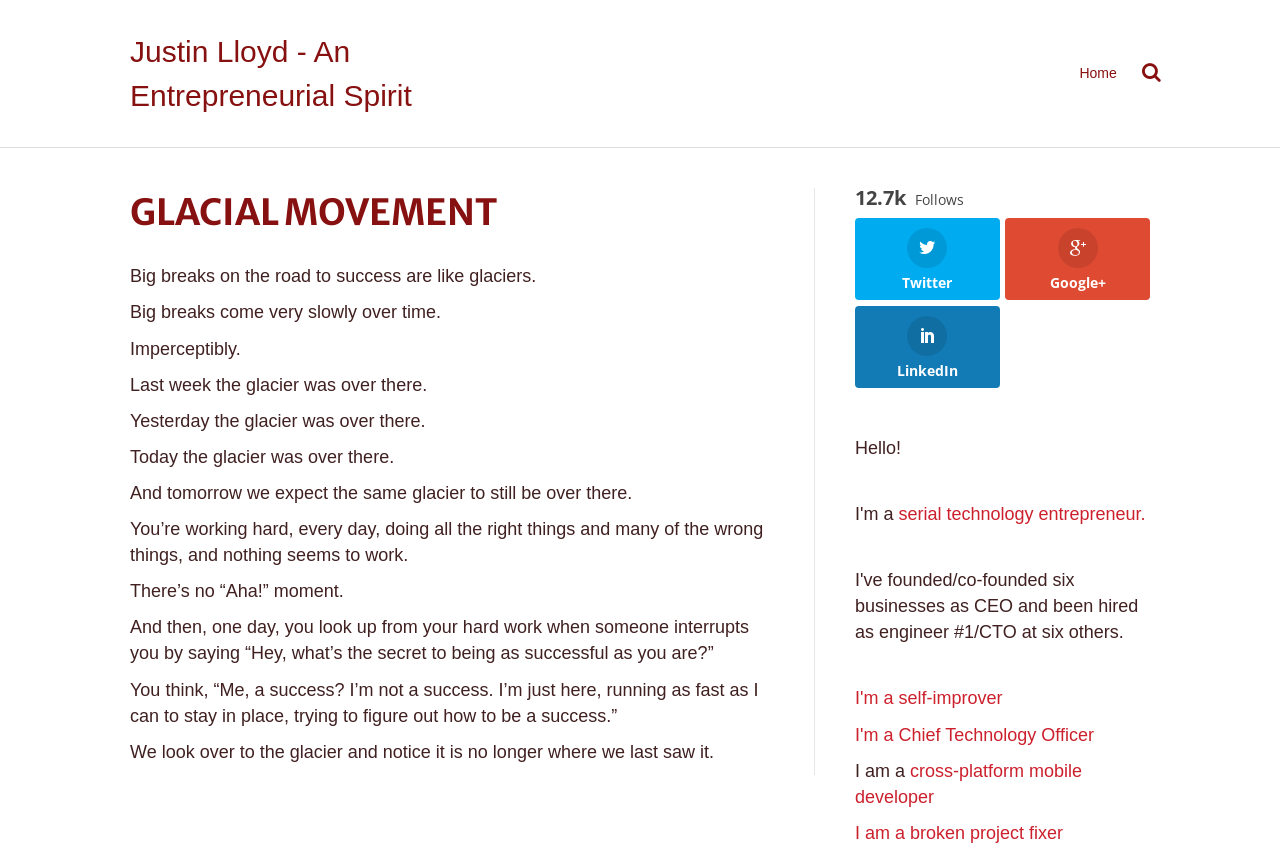Provide the bounding box coordinates of the UI element that matches the description: "serial technology entrepreneur.".

[0.702, 0.592, 0.895, 0.616]